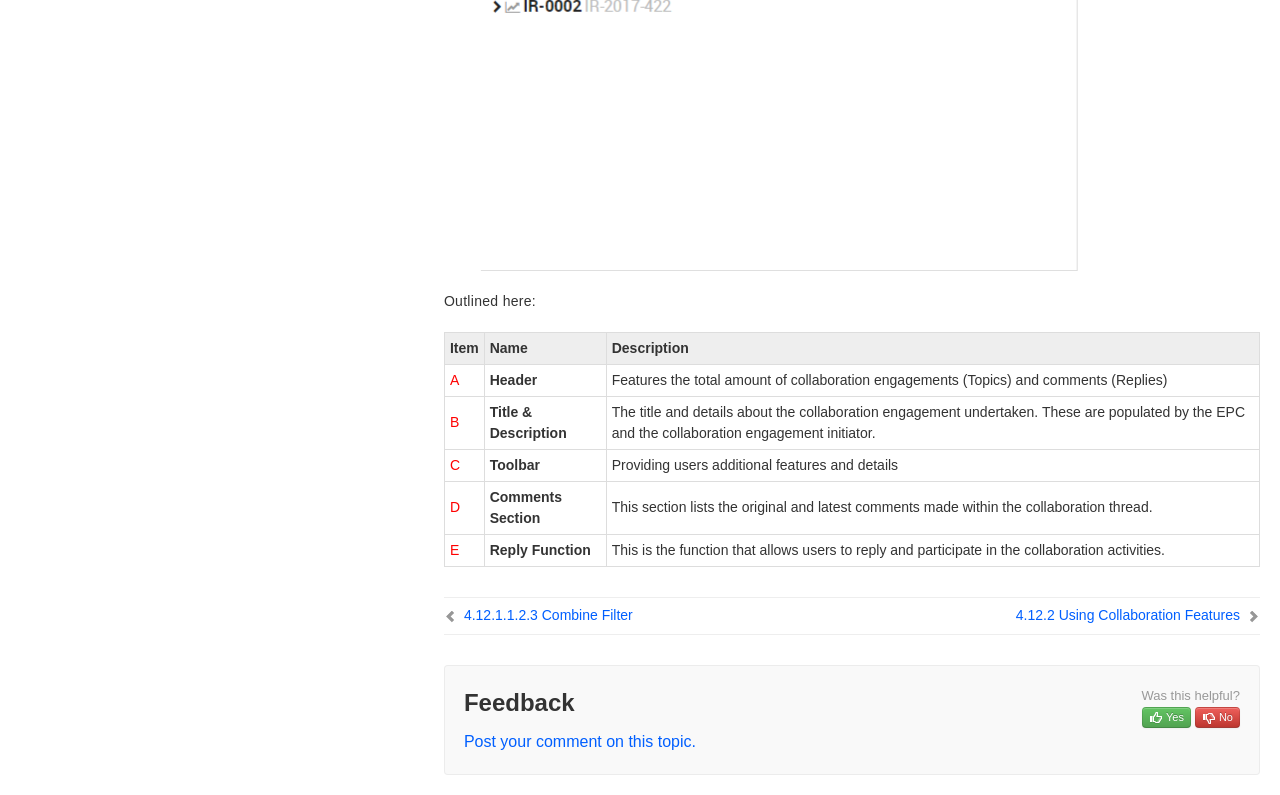Please determine the bounding box coordinates of the clickable area required to carry out the following instruction: "Subscribe to the newsletter". The coordinates must be four float numbers between 0 and 1, represented as [left, top, right, bottom].

None